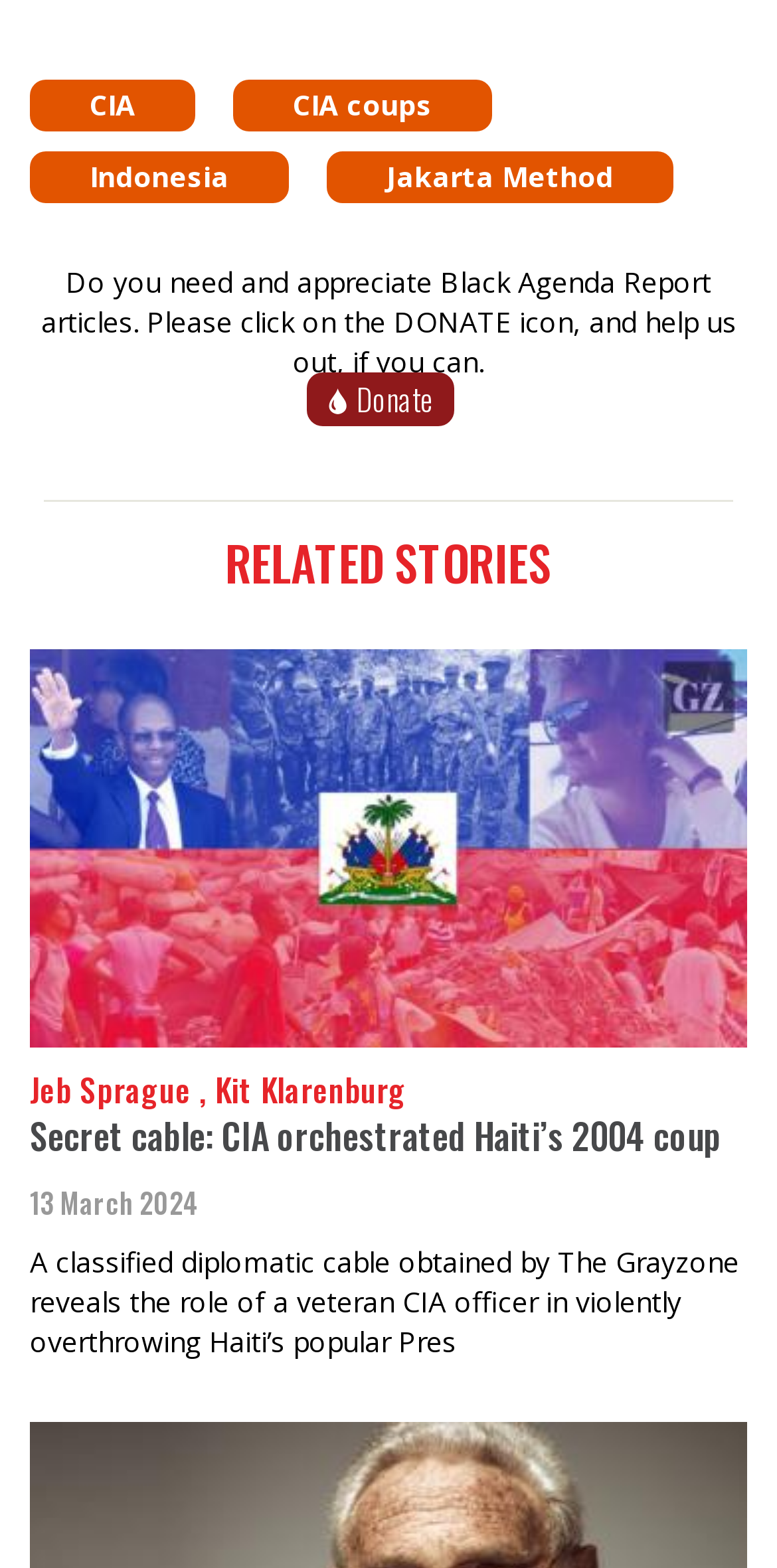Locate the UI element described by Donate in the provided webpage screenshot. Return the bounding box coordinates in the format (top-left x, top-left y, bottom-right x, bottom-right y), ensuring all values are between 0 and 1.

[0.395, 0.244, 0.605, 0.268]